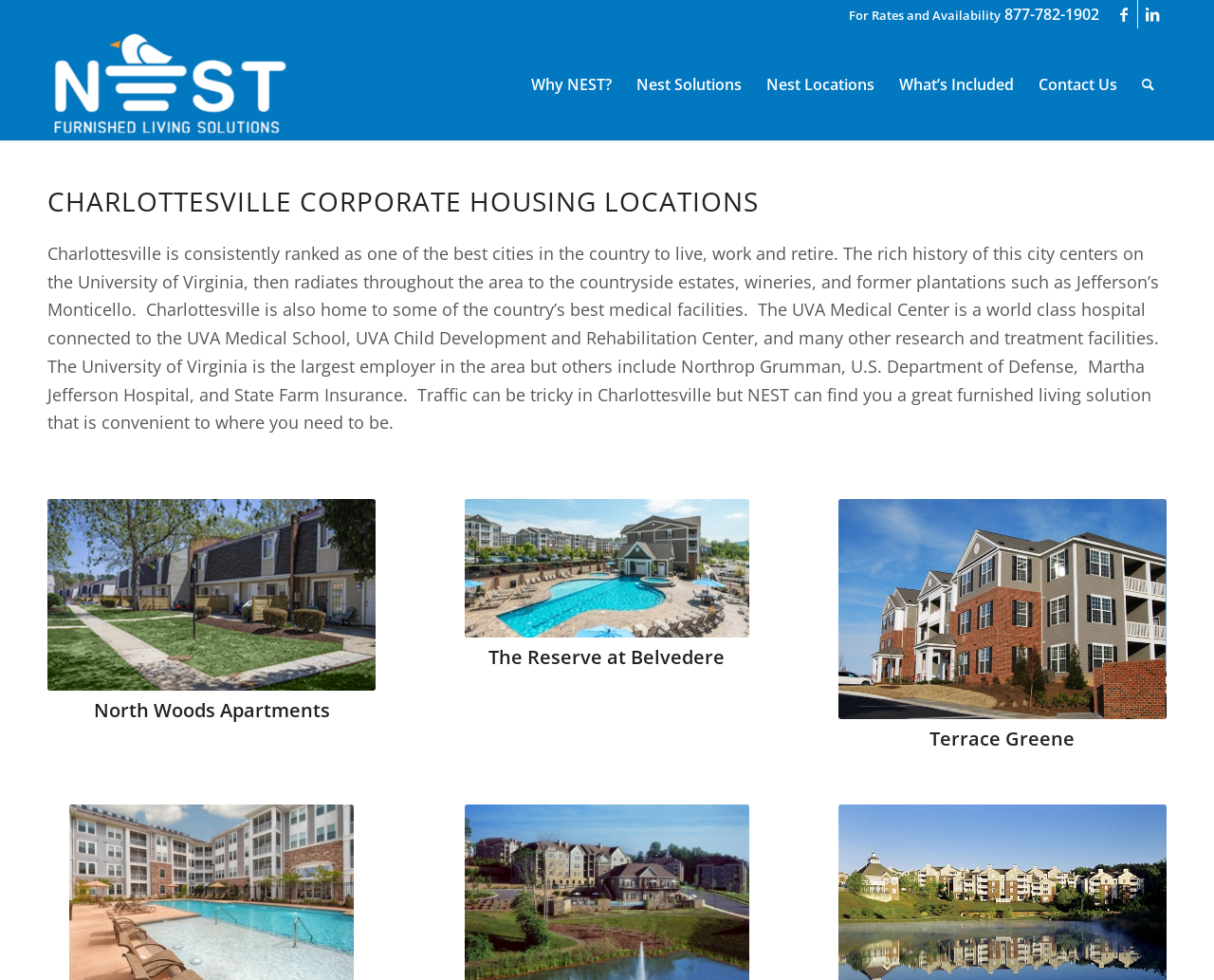Find the bounding box coordinates of the UI element according to this description: "877-782-1902".

[0.827, 0.004, 0.905, 0.025]